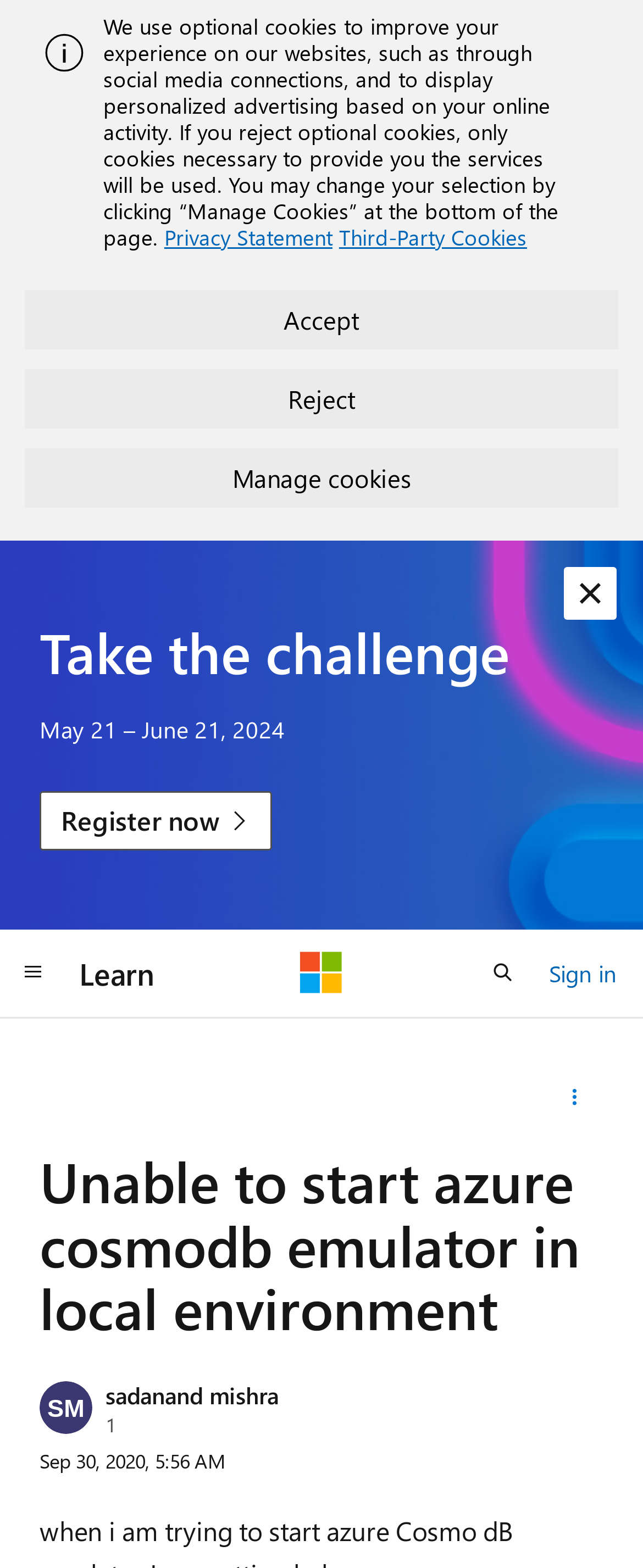Please identify the bounding box coordinates of where to click in order to follow the instruction: "sign in".

[0.854, 0.607, 0.959, 0.634]